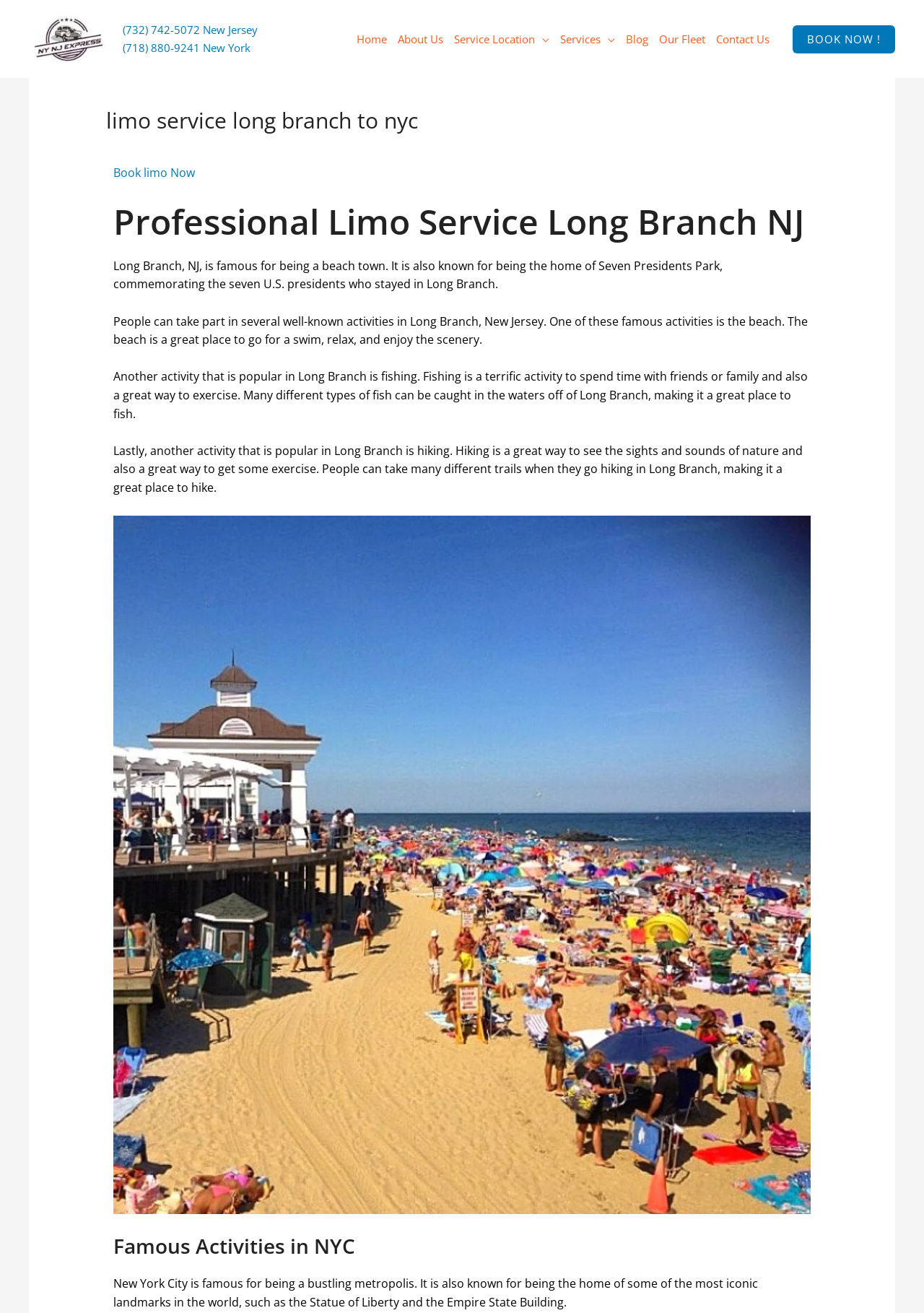Determine the bounding box coordinates of the clickable region to execute the instruction: "Call the New Jersey phone number". The coordinates should be four float numbers between 0 and 1, denoted as [left, top, right, bottom].

[0.133, 0.017, 0.279, 0.028]